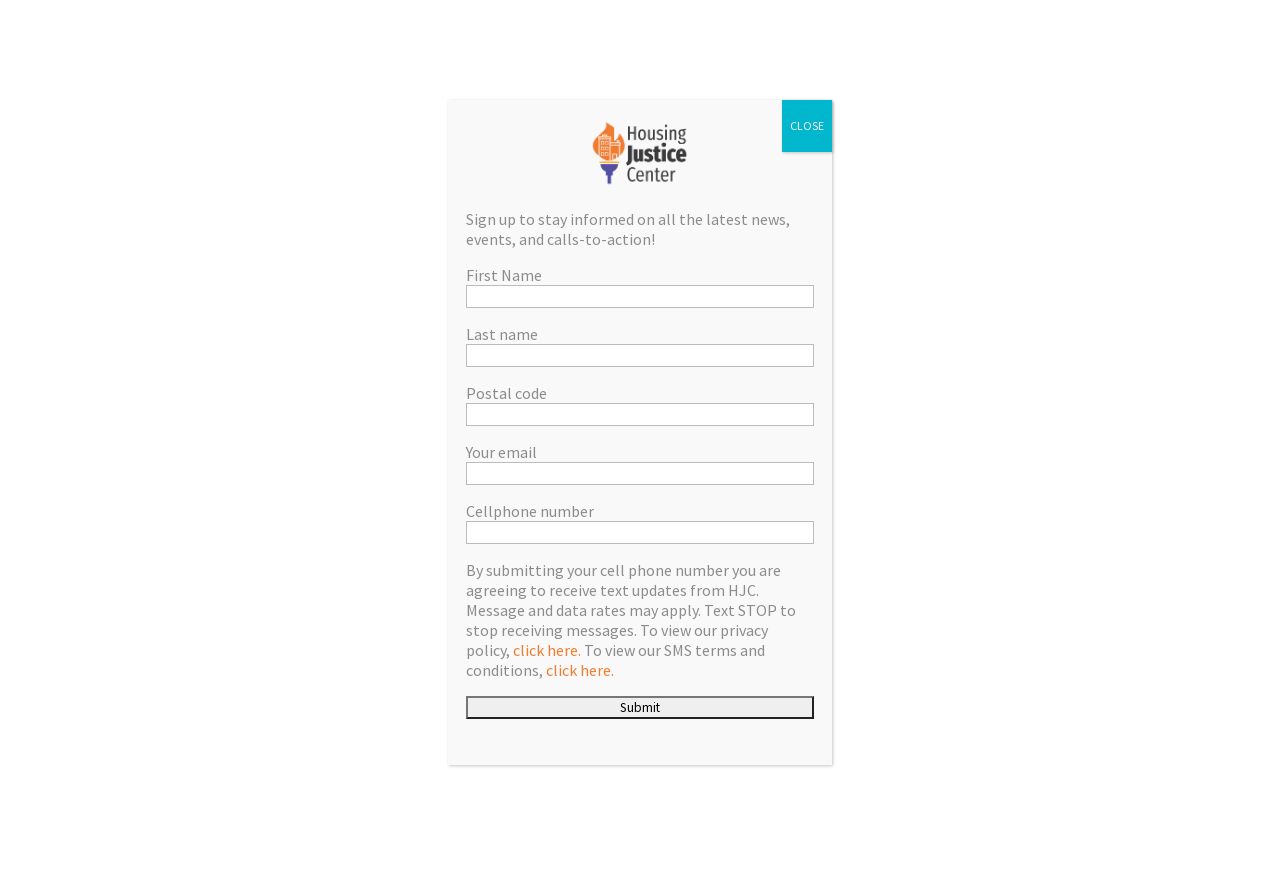Please specify the bounding box coordinates in the format (top-left x, top-left y, bottom-right x, bottom-right y), with all values as floating point numbers between 0 and 1. Identify the bounding box of the UI element described by: name="your-last-name"

[0.364, 0.39, 0.636, 0.416]